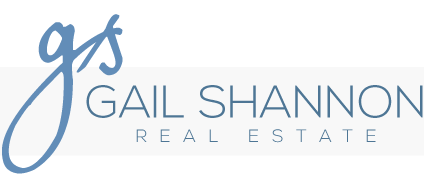Where is the real estate business situated?
Please answer the question with as much detail and depth as you can.

The caption states that the real estate business is situated in the scenic Santa Barbara area, and the logo is ideal for this location.